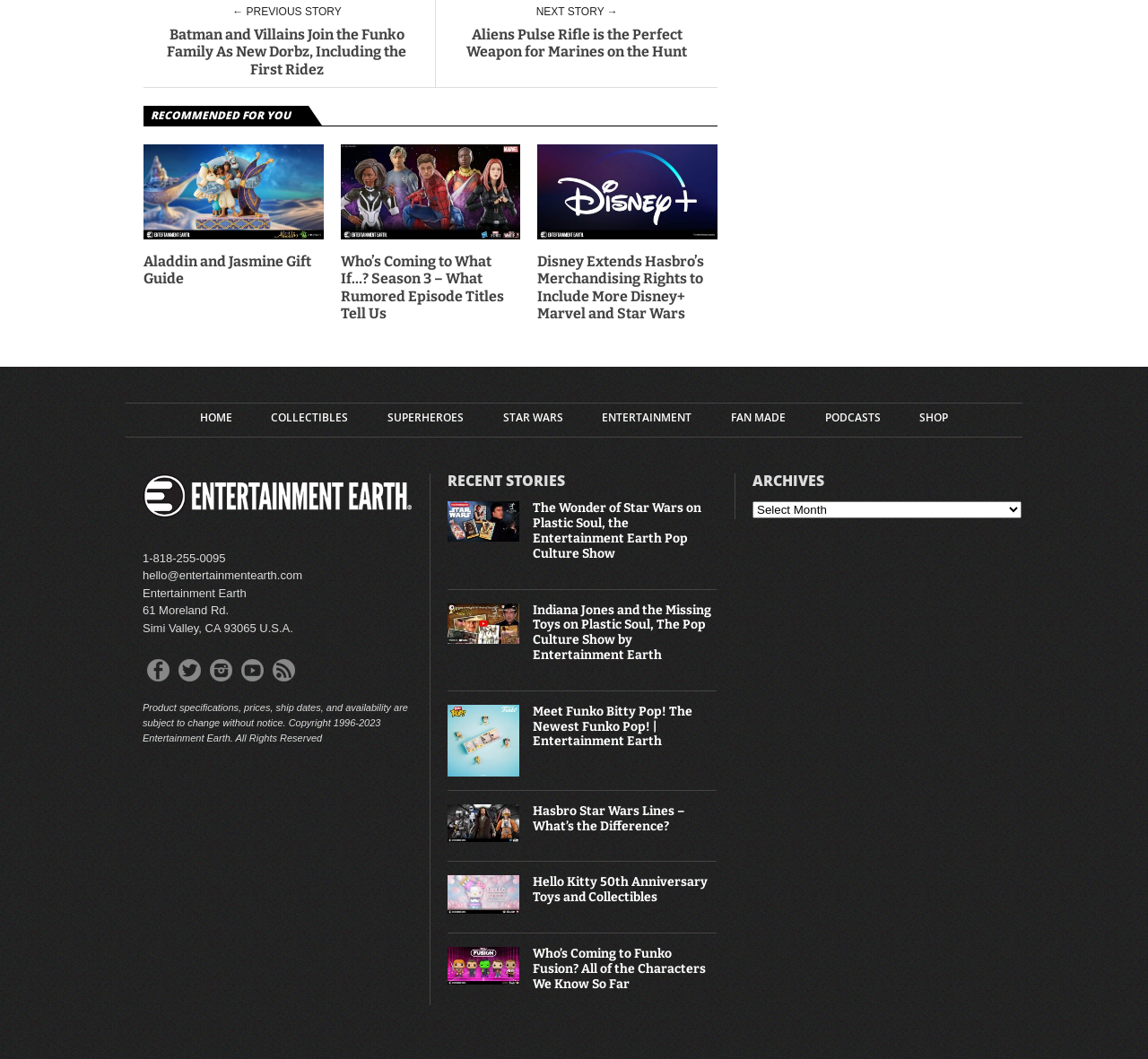Could you highlight the region that needs to be clicked to execute the instruction: "View the 'Disney Plus' article"?

[0.468, 0.214, 0.625, 0.228]